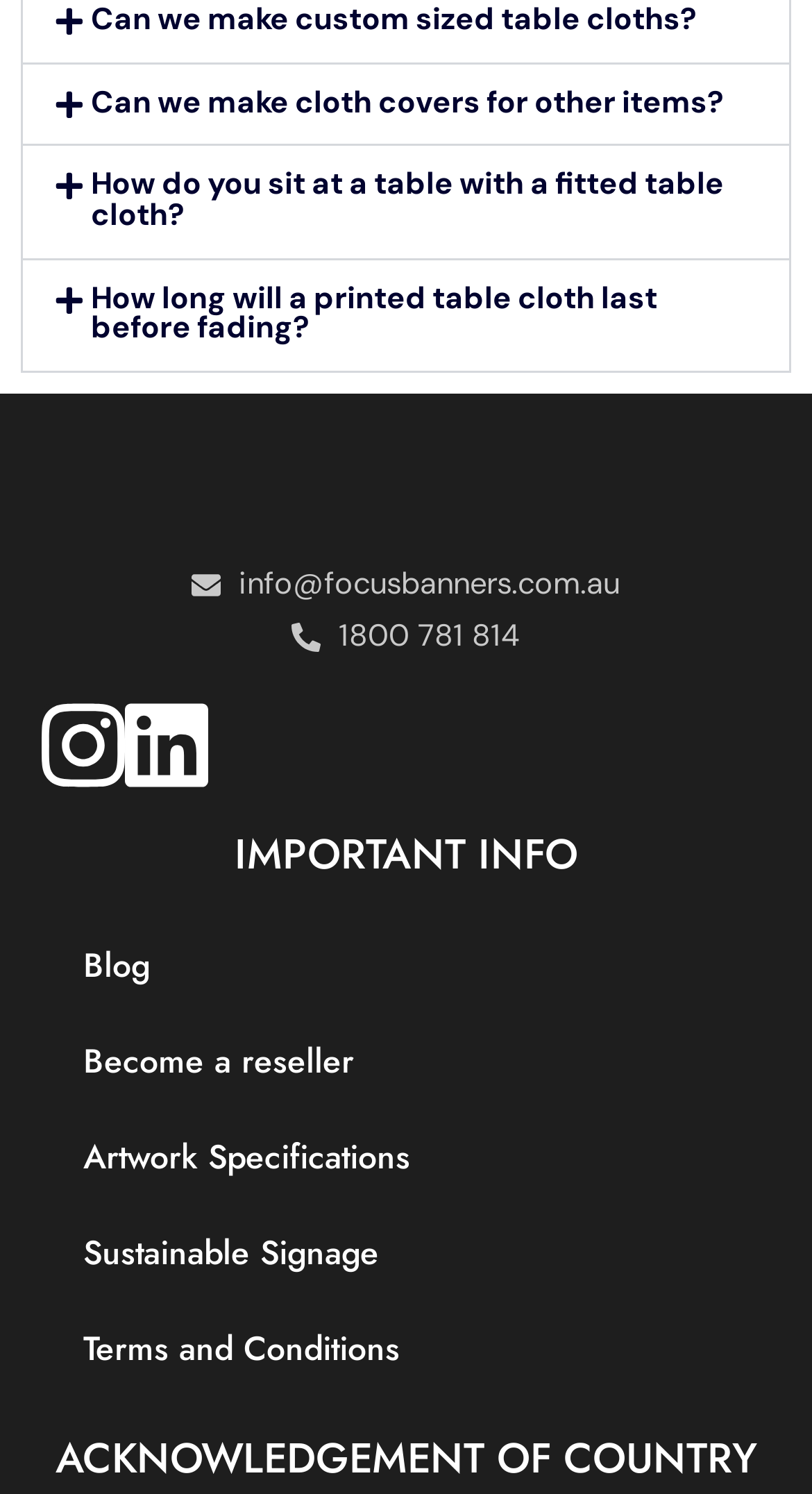Please identify the bounding box coordinates of the clickable area that will fulfill the following instruction: "Click on 'Can we make custom sized table cloths?'". The coordinates should be in the format of four float numbers between 0 and 1, i.e., [left, top, right, bottom].

[0.112, 0.0, 0.858, 0.027]